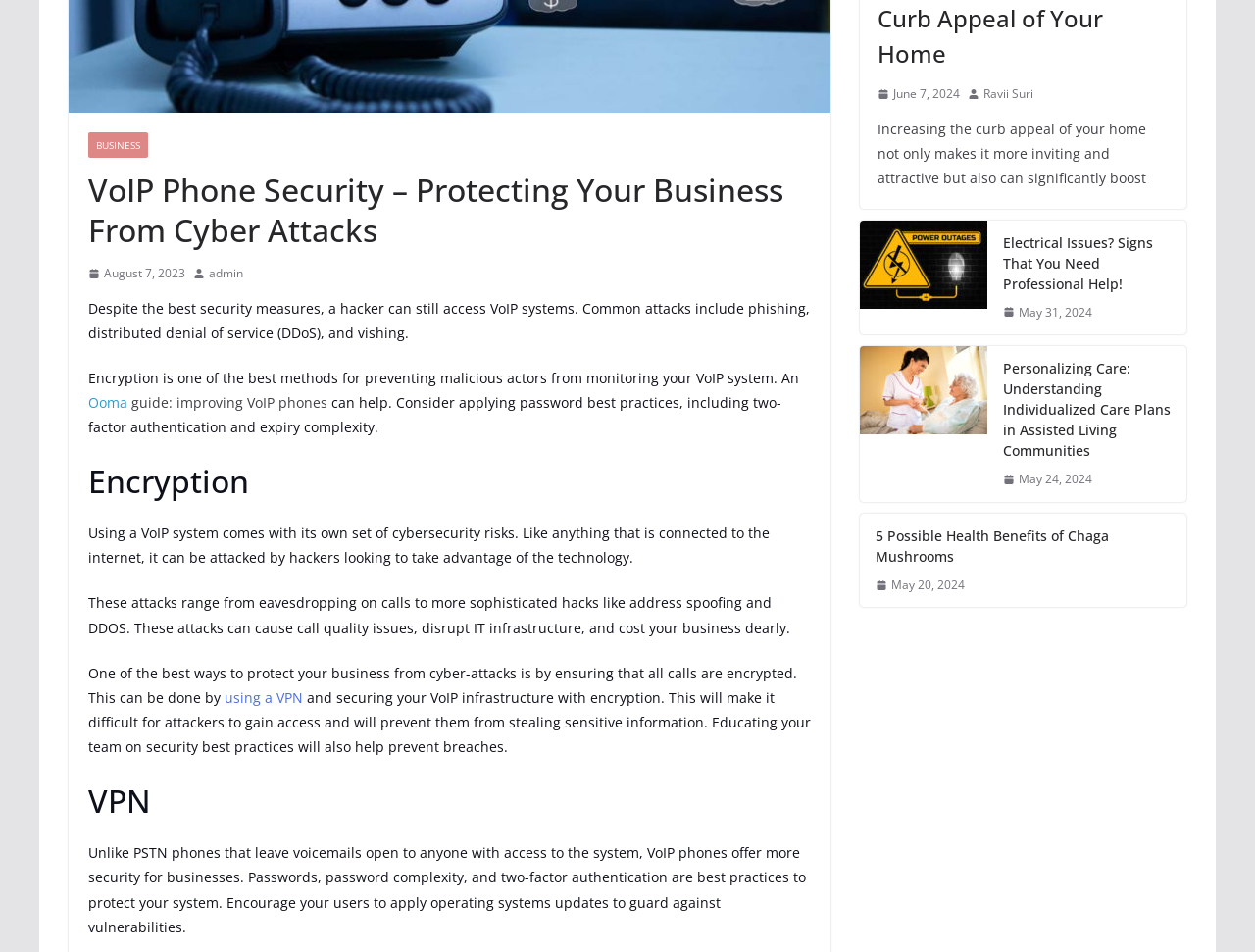Using the provided element description, identify the bounding box coordinates as (top-left x, top-left y, bottom-right x, bottom-right y). Ensure all values are between 0 and 1. Description: May 24, 2024May 24, 2024

[0.799, 0.455, 0.87, 0.478]